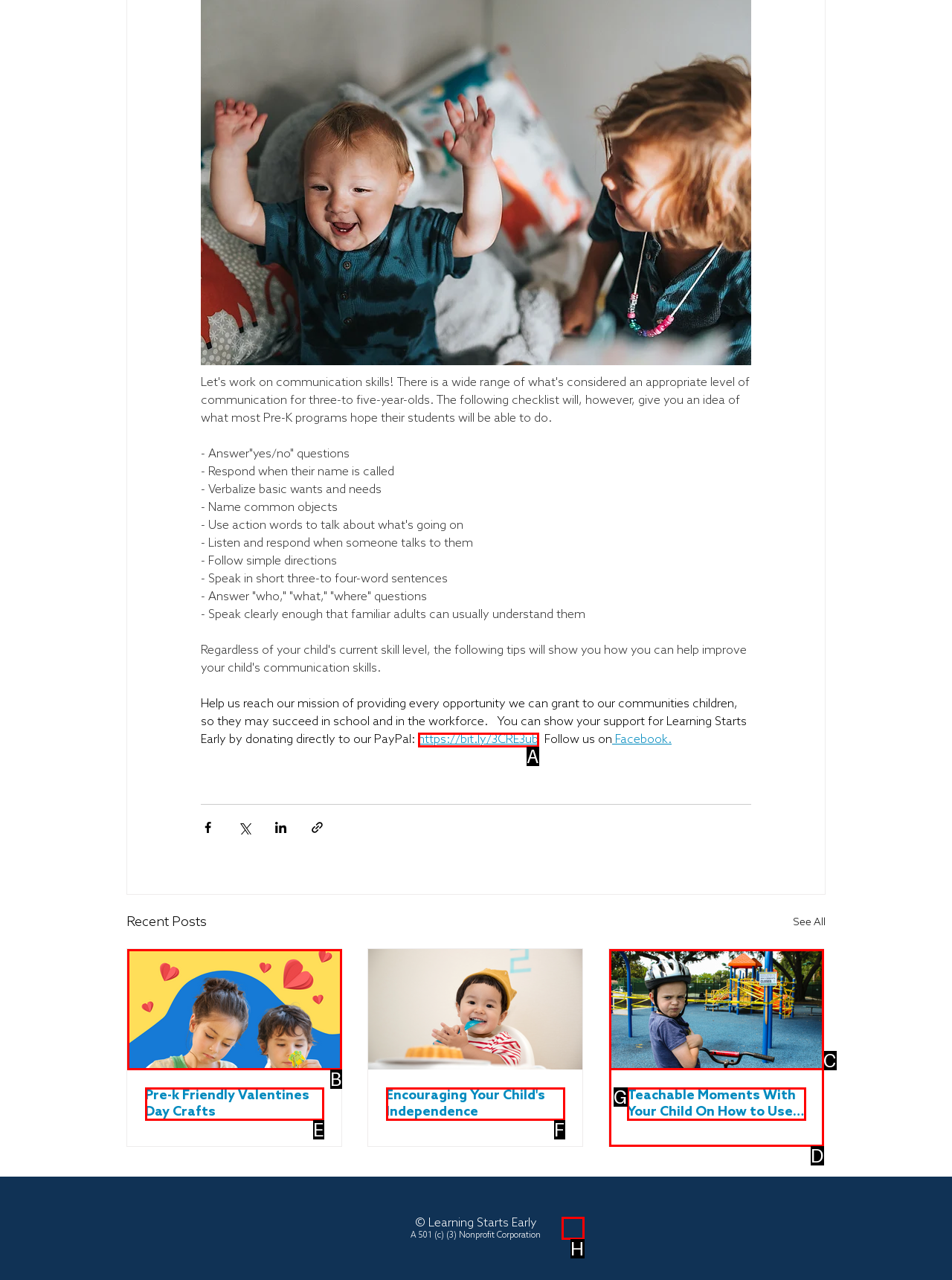Given the description: aria-label="Facebook", identify the corresponding option. Answer with the letter of the appropriate option directly.

H